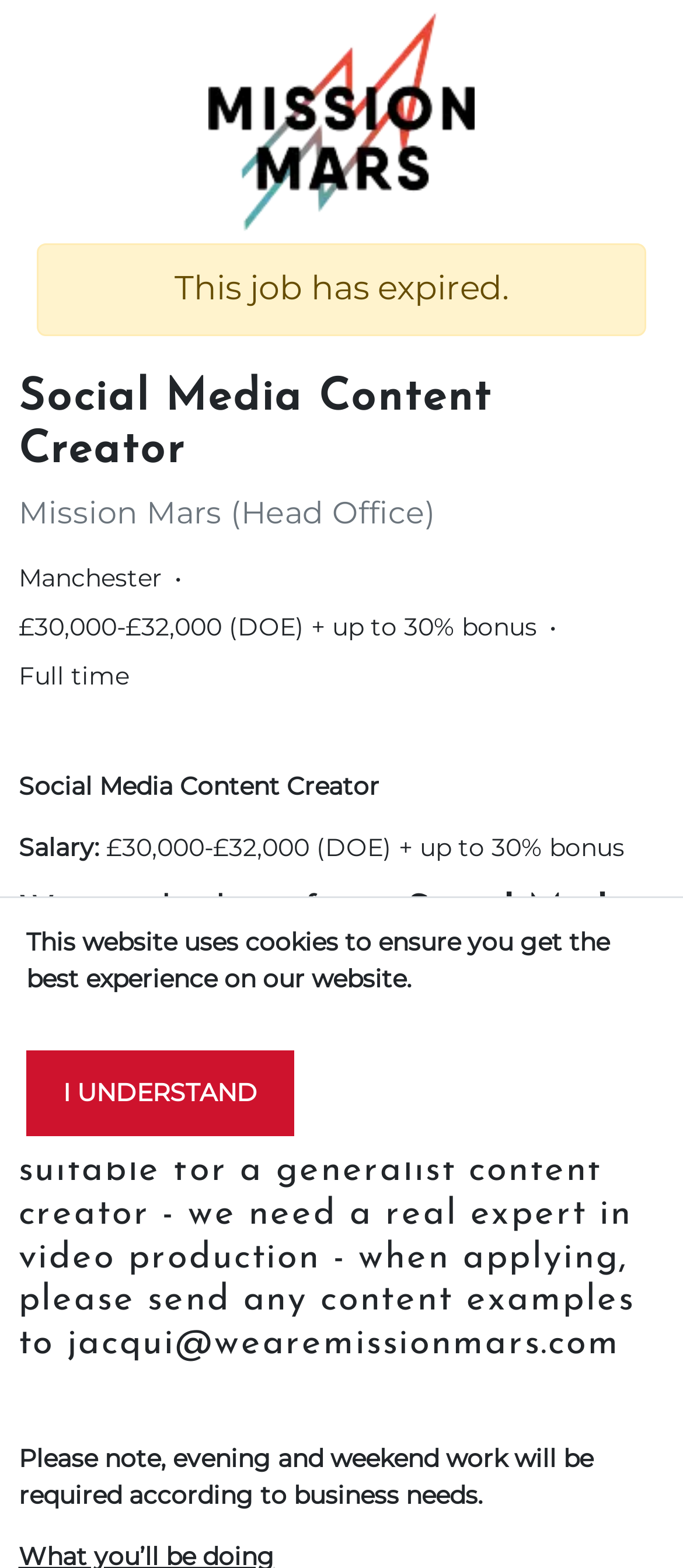Offer a detailed explanation of the webpage layout and contents.

This webpage is a job posting for a Social Media Content Creator position at Mission Mars in Manchester. At the top of the page, there is a notification about the website using cookies, accompanied by an "Accept cookies" button. Below this notification, the Mission Mars logo is displayed.

The main content of the page is divided into sections. The first section displays the job title, "Social Media Content Creator", and the location, "Manchester", along with a bullet point and the salary range, "£30,000-£32,000 (DOE) + up to 30% bonus". 

Below this section, there is a brief job description, which mentions that the ideal candidate should have at least 18 months of experience creating TikTok content and should be a real expert in video production. The description also notes that the role is not suitable for a generalist content creator.

Further down the page, there is a note stating that evening and weekend work may be required according to business needs. Unfortunately, the job has expired, as indicated by a prominent alert at the top of the main content section.